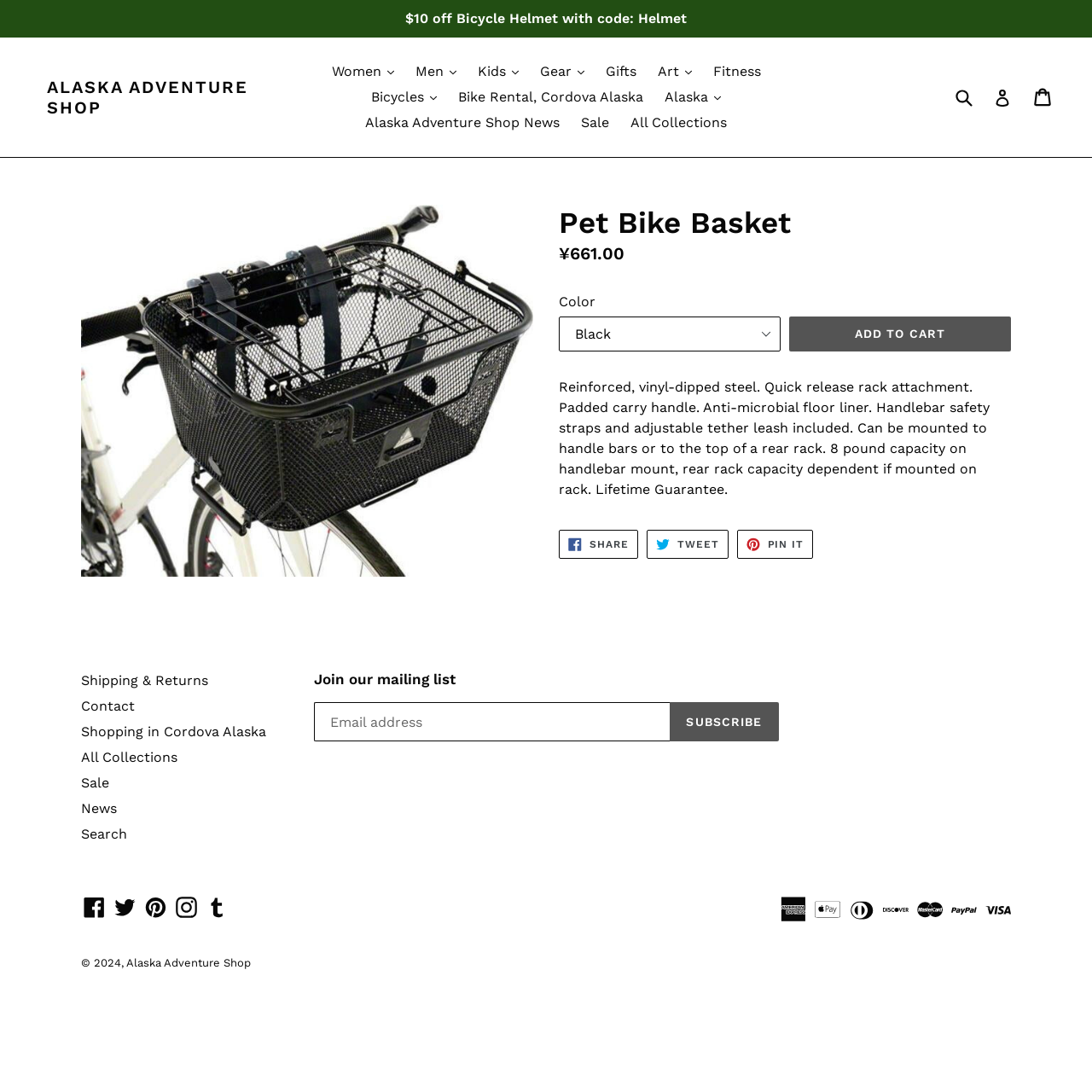Determine the bounding box coordinates for the clickable element required to fulfill the instruction: "Log in to your account". Provide the coordinates as four float numbers between 0 and 1, i.e., [left, top, right, bottom].

[0.91, 0.073, 0.926, 0.105]